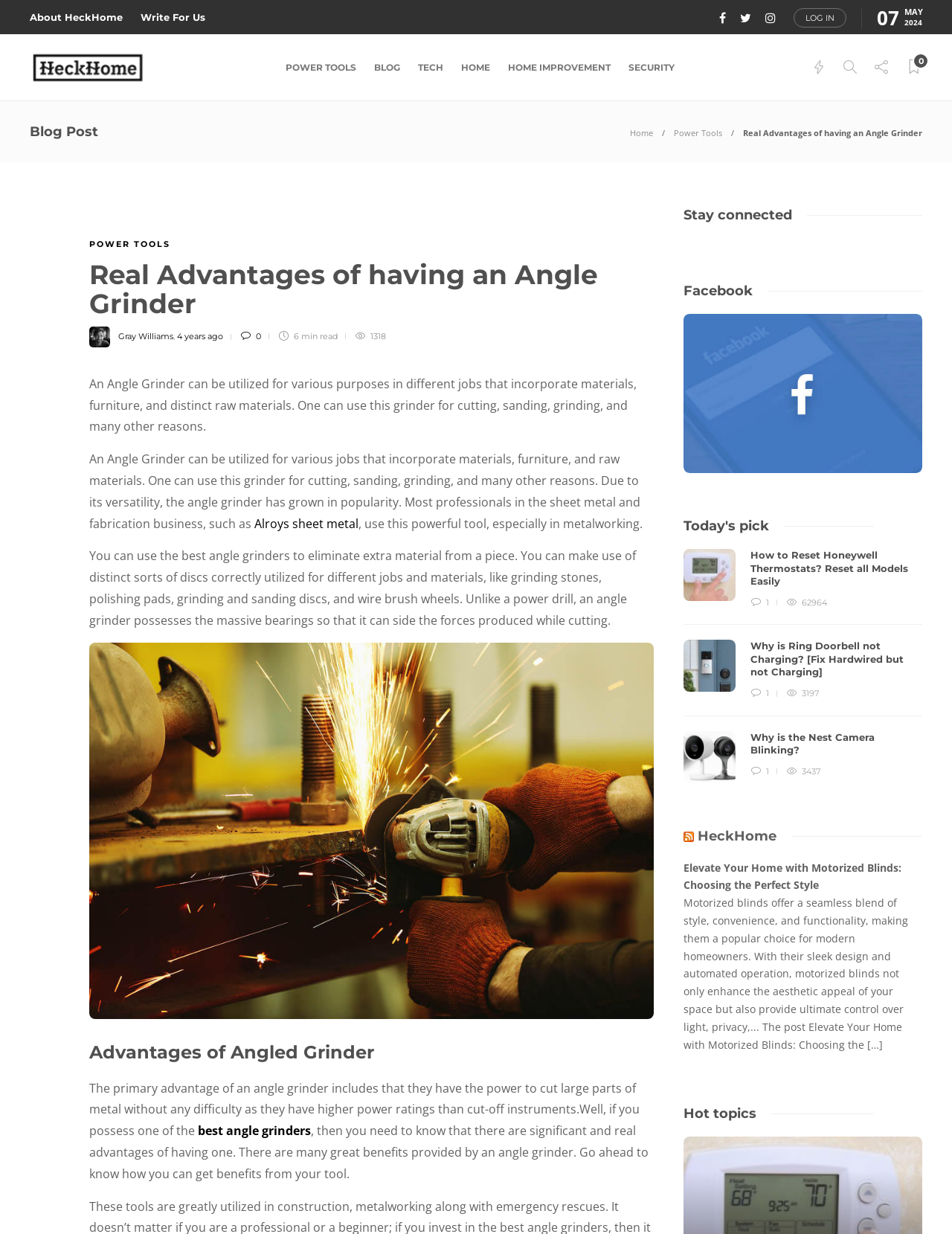What is the author of the blog post?
Look at the image and respond with a one-word or short-phrase answer.

Gray Williams